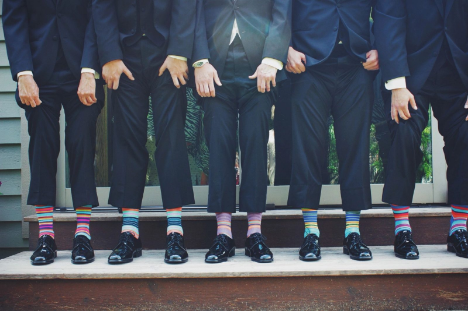What is the purpose of the mismatched socks?
Using the visual information, reply with a single word or short phrase.

To express individuality